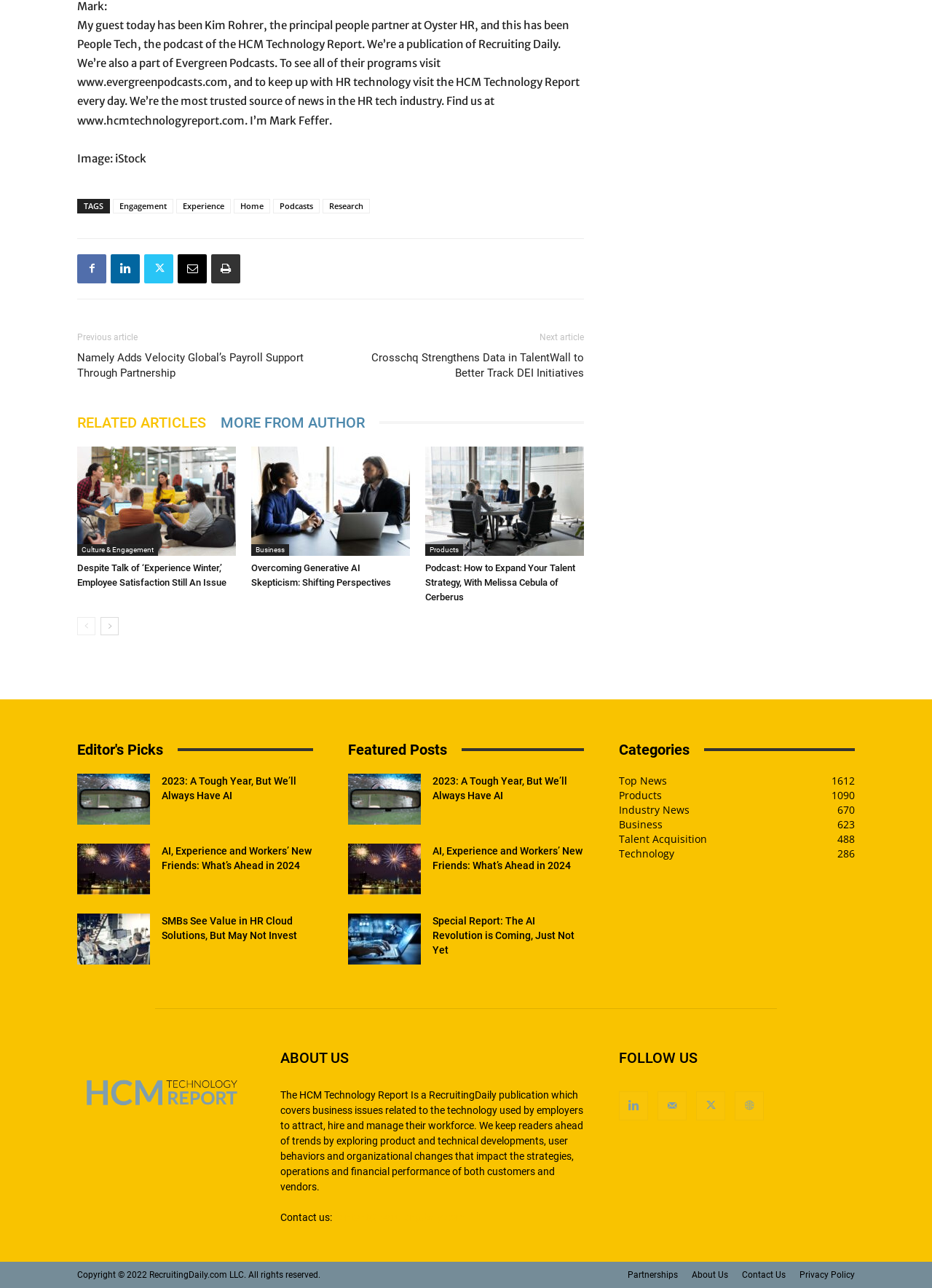What is the email address to contact the HCM Technology Report?
Provide a concise answer using a single word or phrase based on the image.

content@recruitingdaily.com